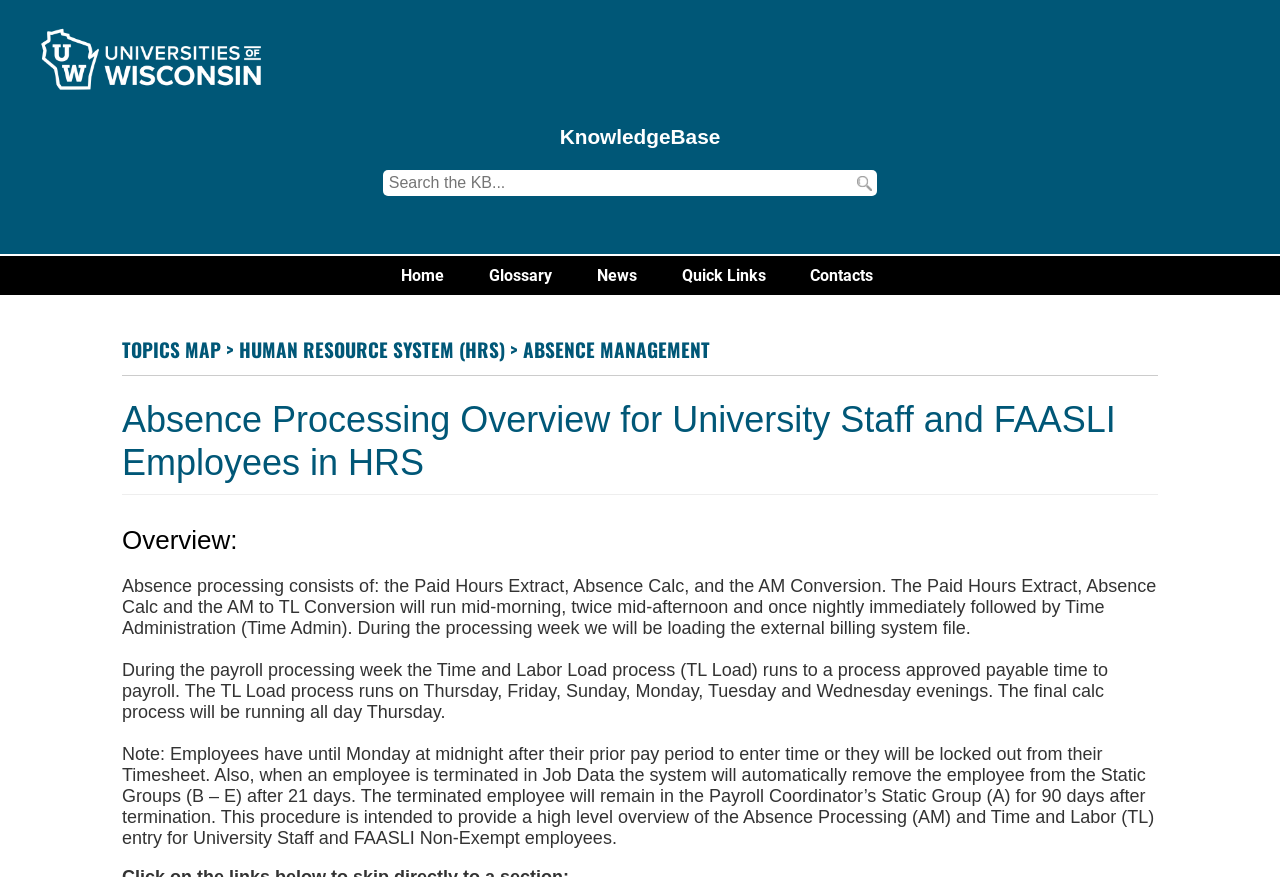Give an extensive and precise description of the webpage.

The webpage is about Absence Processing Overview for University Staff and FAASLI Employees in HRS. At the top left corner, there is a link to "UW–Shared Services KnowledgeBase" accompanied by an image with the same name. Below this, there is a search bar with a textbox to enter a search term and a "SEARCH" button.

To the right of the search bar, there are three links: "Home", "Glossary", and "News". Below these links, there are two static text elements: "Quick Links" and "Contacts". The "Contacts" section contains three links: "TOPICS MAP", "HUMAN RESOURCE SYSTEM (HRS)", and "ABSENCE MANAGEMENT".

The main content of the webpage is divided into sections. The first section has a heading "Absence Processing Overview for University Staff and FAASLI Employees in HRS" followed by a brief overview of absence processing, which consists of three components: Paid Hours Extract, Absence Calc, and AM Conversion. 

The next section has a heading "Overview:" and provides more detailed information about the absence processing, including the timing of the processes and the loading of the external billing system file. 

The following section explains the Time and Labor Load process, which runs on specific days of the week, and the final calc process, which runs all day on Thursday. 

The last section provides important notes for employees, including the deadline for entering time and the automatic removal of terminated employees from static groups.